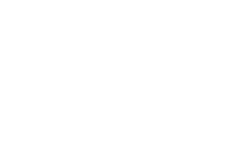Paint a vivid picture of the image with your description.

The image features the "Catamaran Baikal 35 Expedition," a model produced by Baikal Yachts Group. This stunning vessel exemplifies modern design and engineering tailored for both comfort and performance on the water. Known for its spacious layout and advanced features, the catamaran is perfect for those seeking adventure and luxury during their maritime excursions. The accompanying heading and descriptive text emphasize the craftsmanship and innovation behind the Baikal Yachts Group's offerings, showcasing their commitment to excellence in yacht manufacturing.